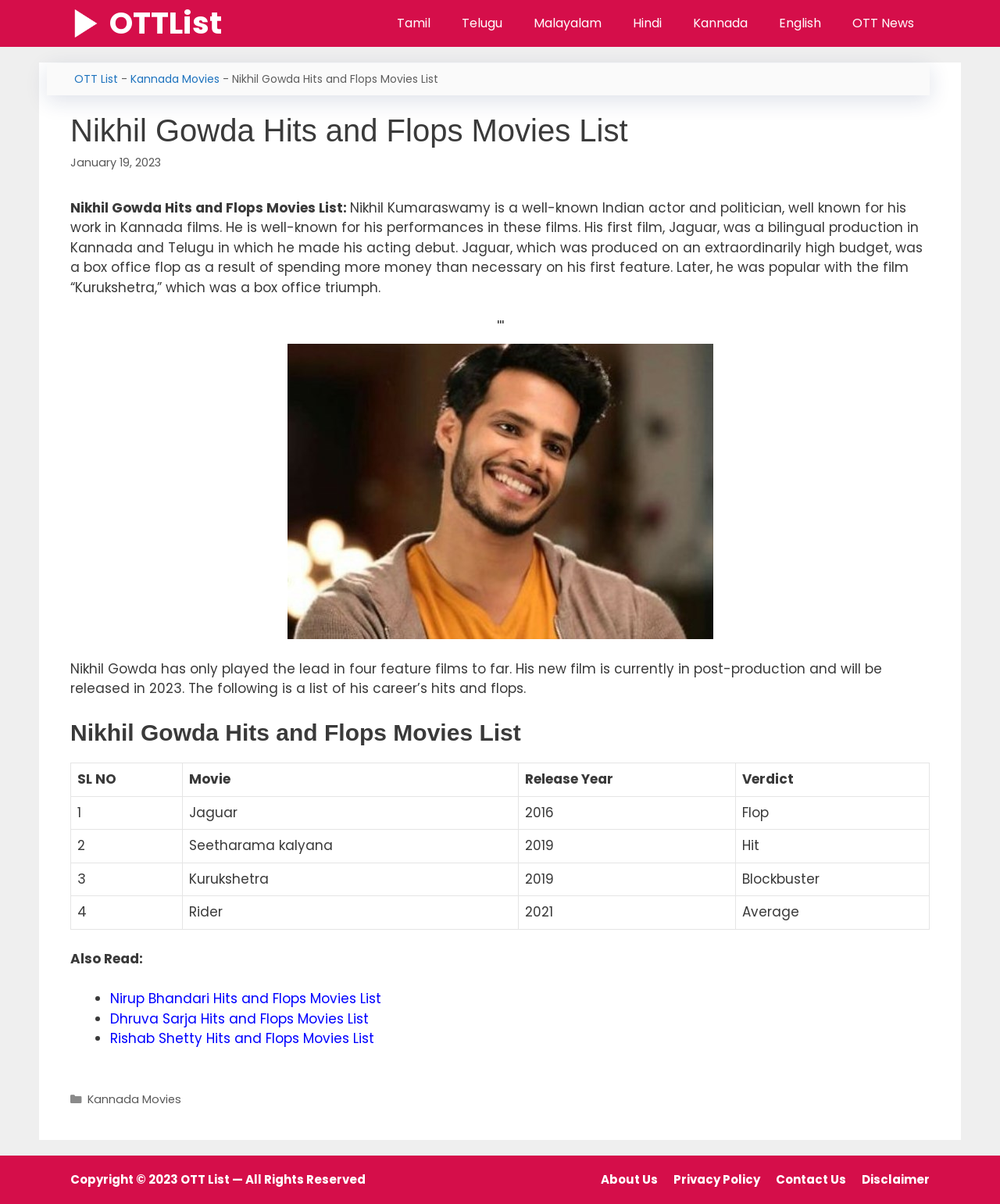What is the category of the movies listed on this webpage? Look at the image and give a one-word or short phrase answer.

Kannada Movies